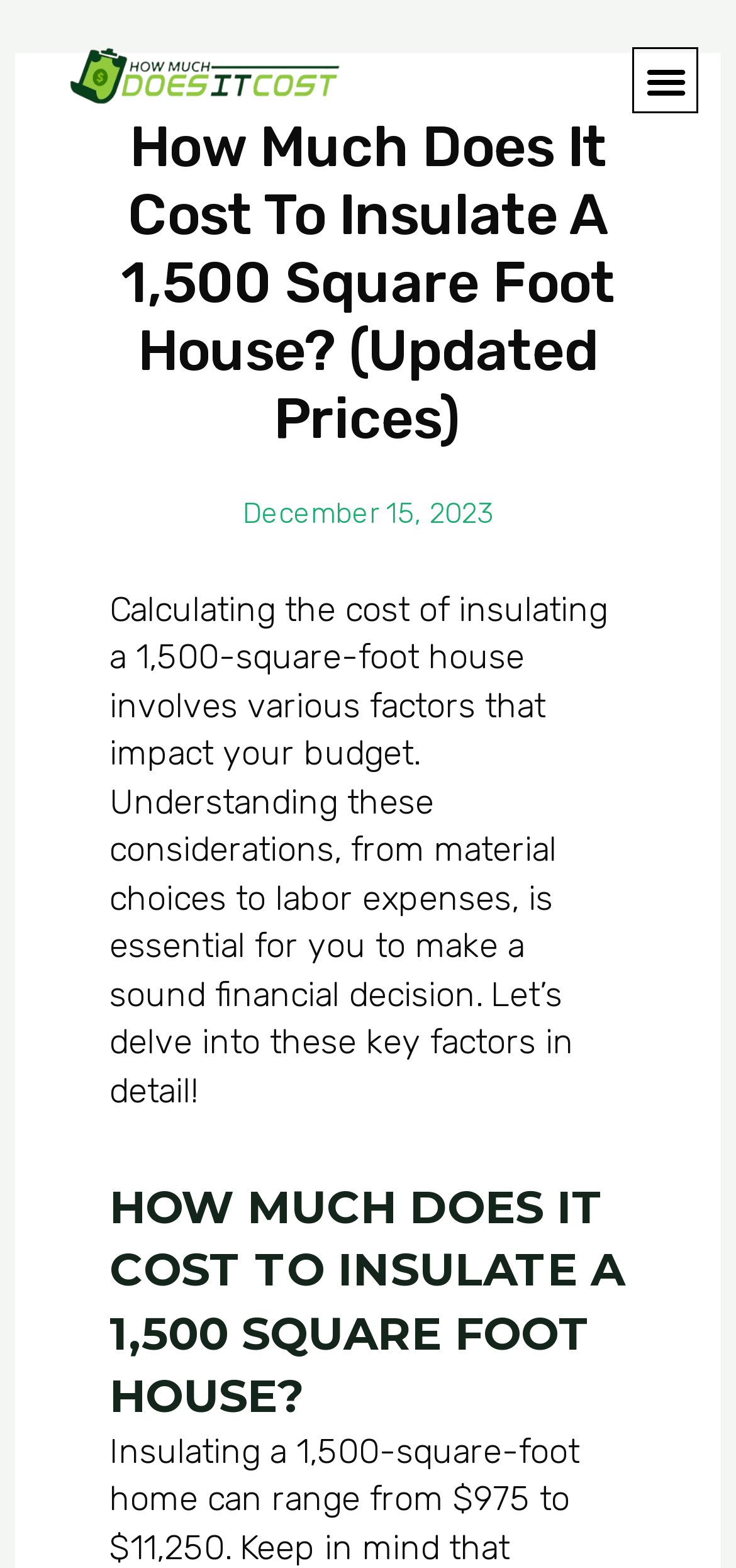Determine the bounding box coordinates for the UI element with the following description: "alt="logo"". The coordinates should be four float numbers between 0 and 1, represented as [left, top, right, bottom].

[0.05, 0.029, 0.545, 0.073]